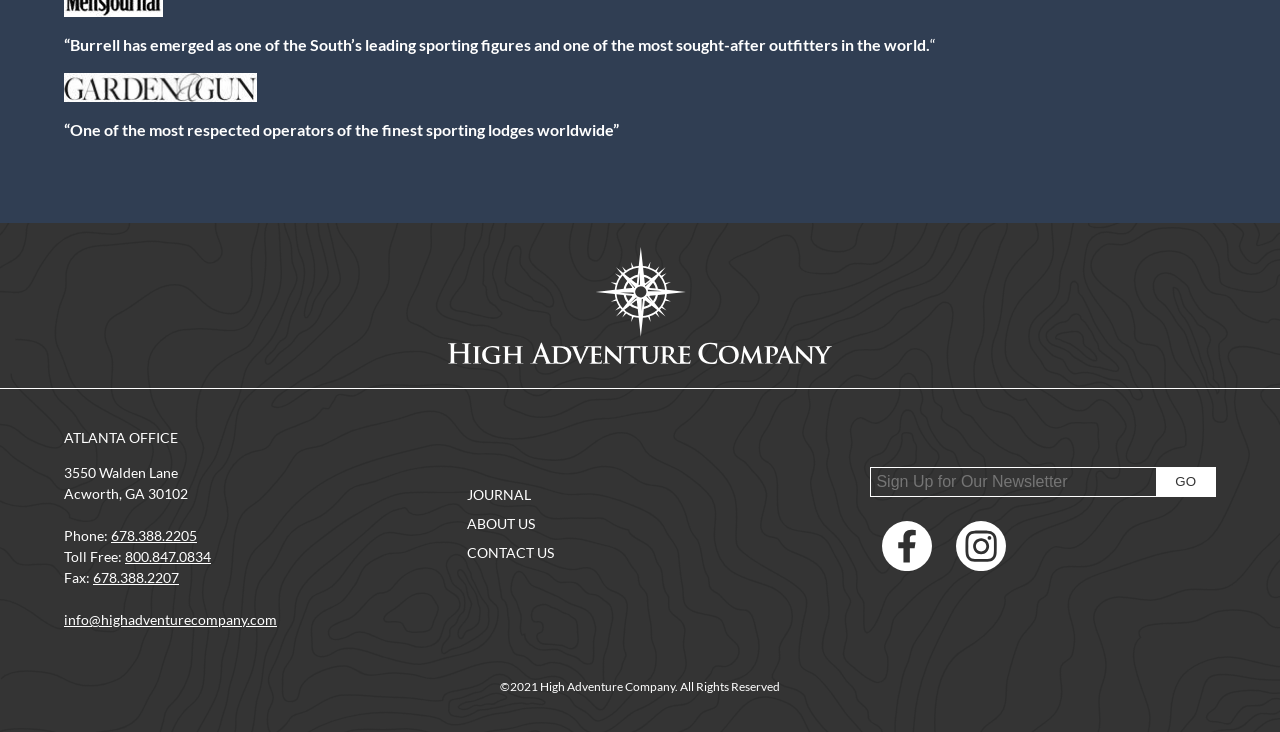Find the bounding box coordinates of the clickable region needed to perform the following instruction: "Call the phone number". The coordinates should be provided as four float numbers between 0 and 1, i.e., [left, top, right, bottom].

[0.087, 0.72, 0.154, 0.743]